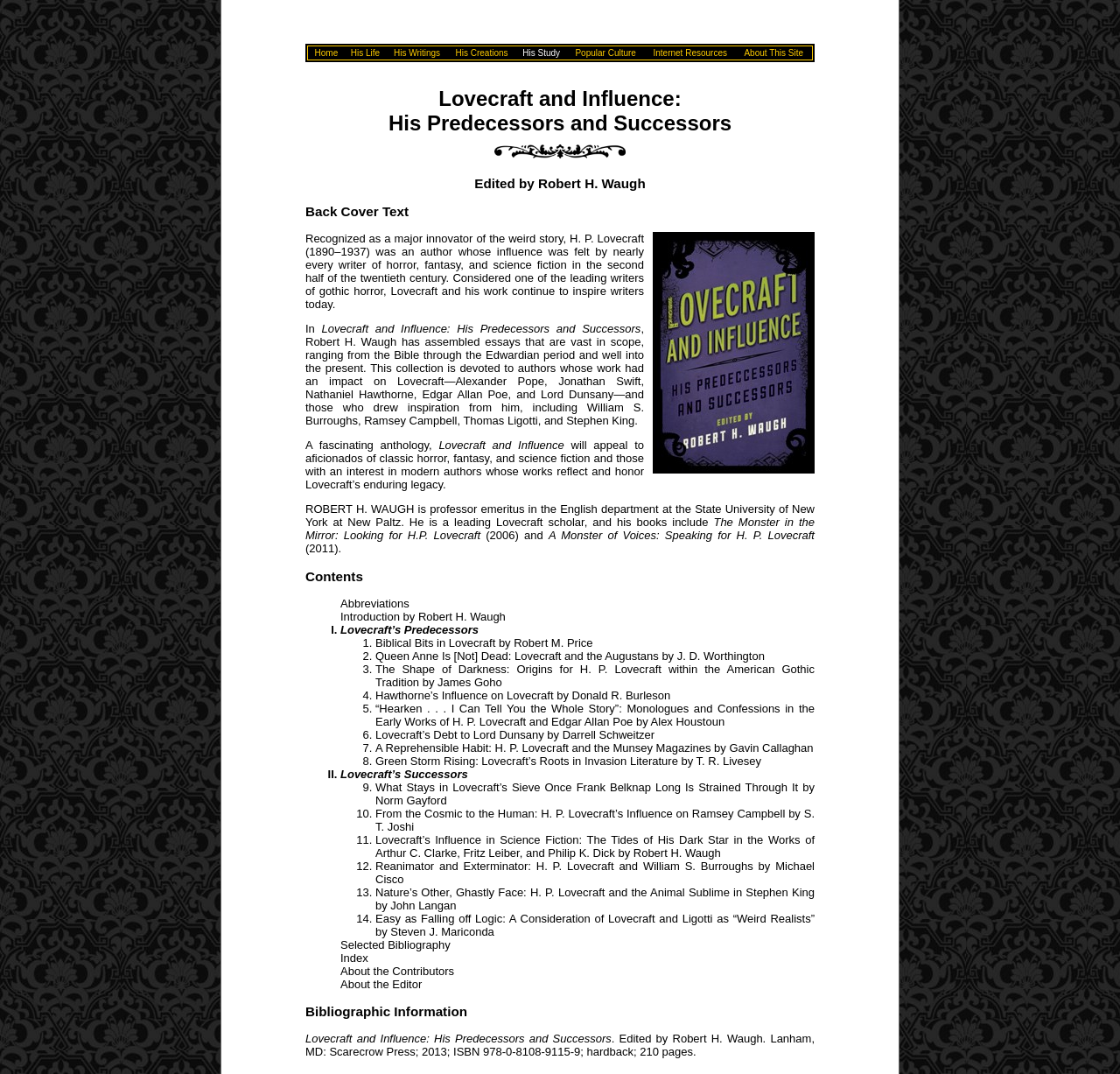Please specify the bounding box coordinates of the clickable section necessary to execute the following command: "Click on His Life".

[0.313, 0.041, 0.339, 0.055]